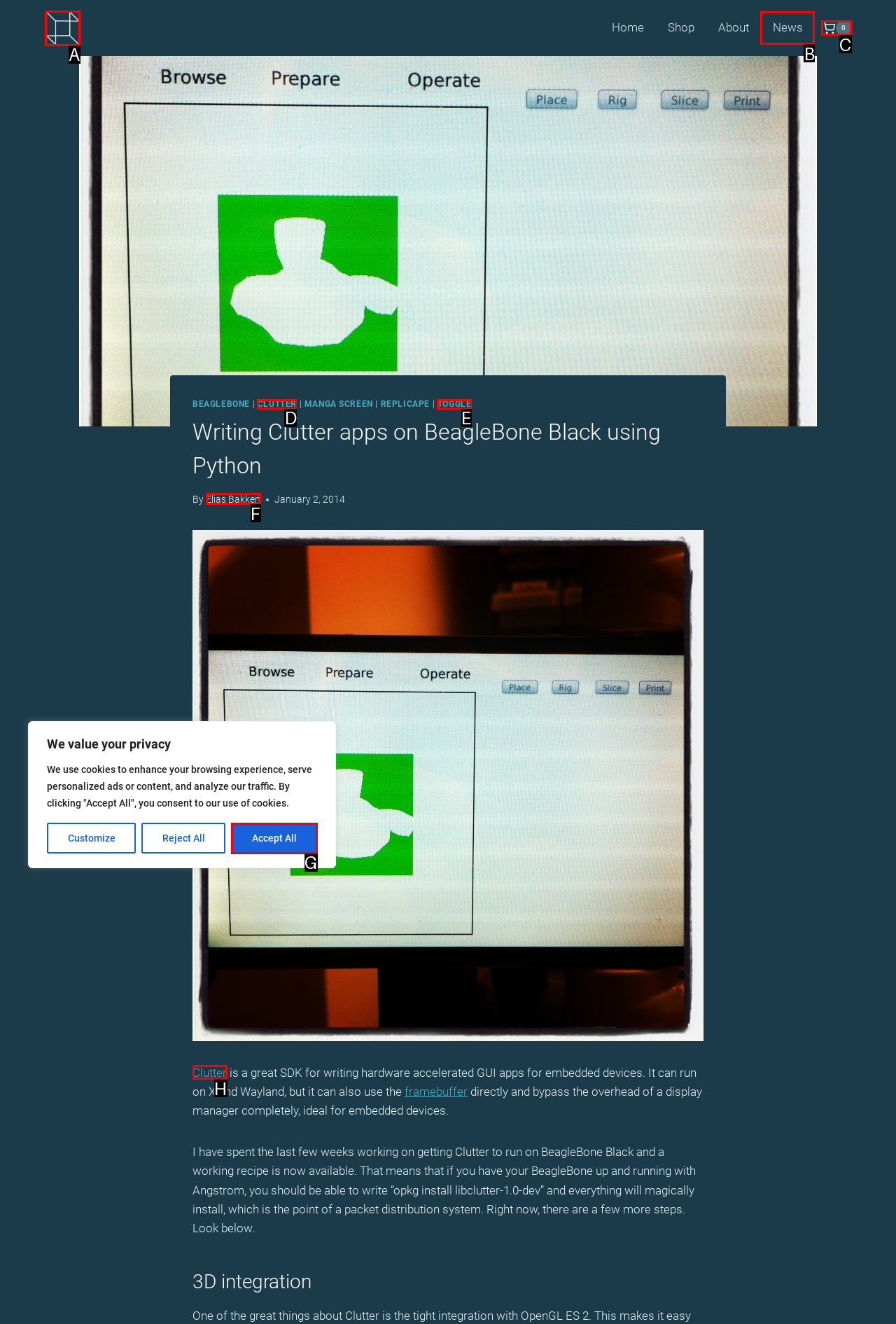Select the HTML element that fits the following description: Shopping Cart 0
Provide the letter of the matching option.

C